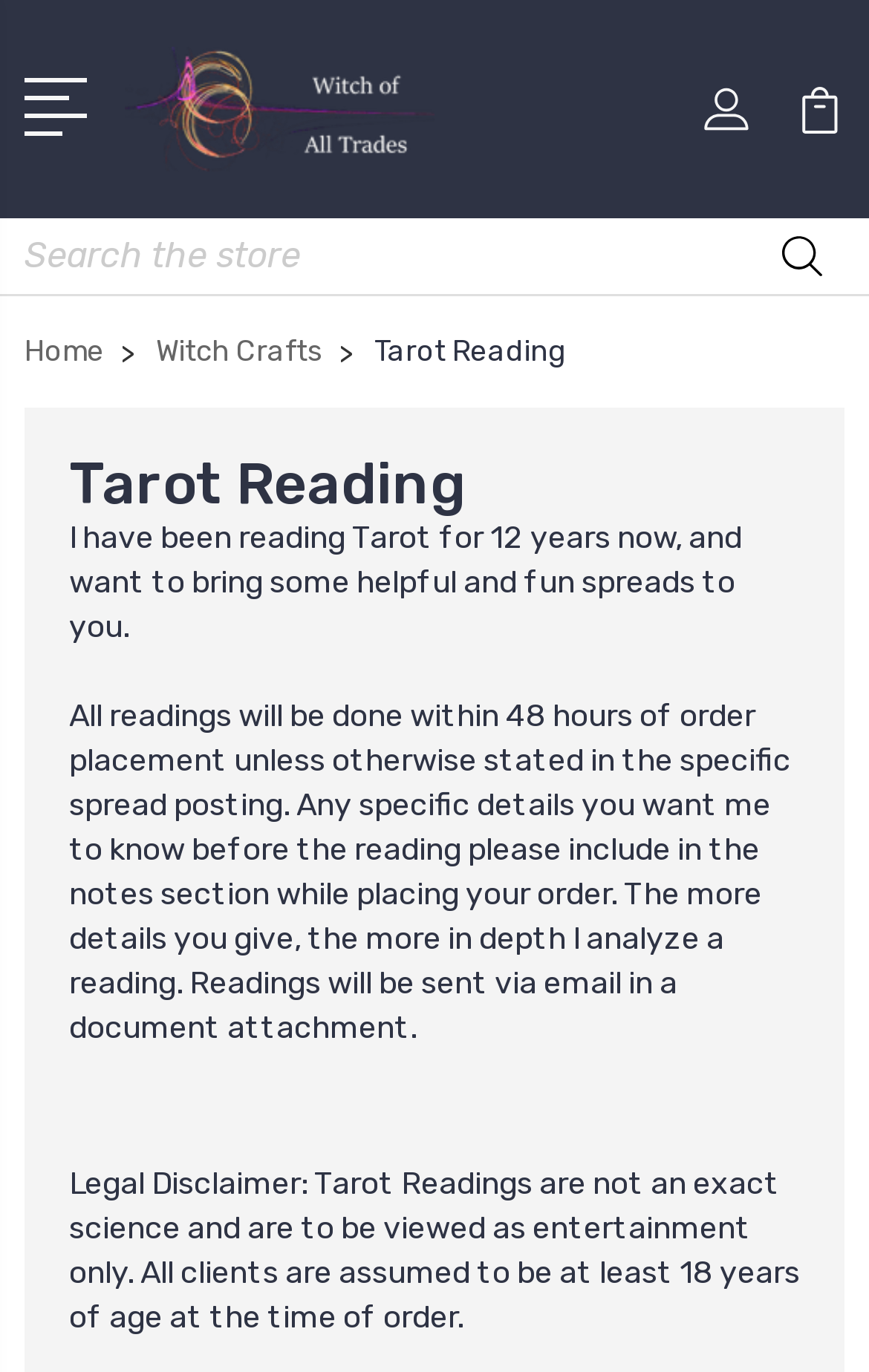Please reply to the following question with a single word or a short phrase:
What is the purpose of the textbox?

Search the store